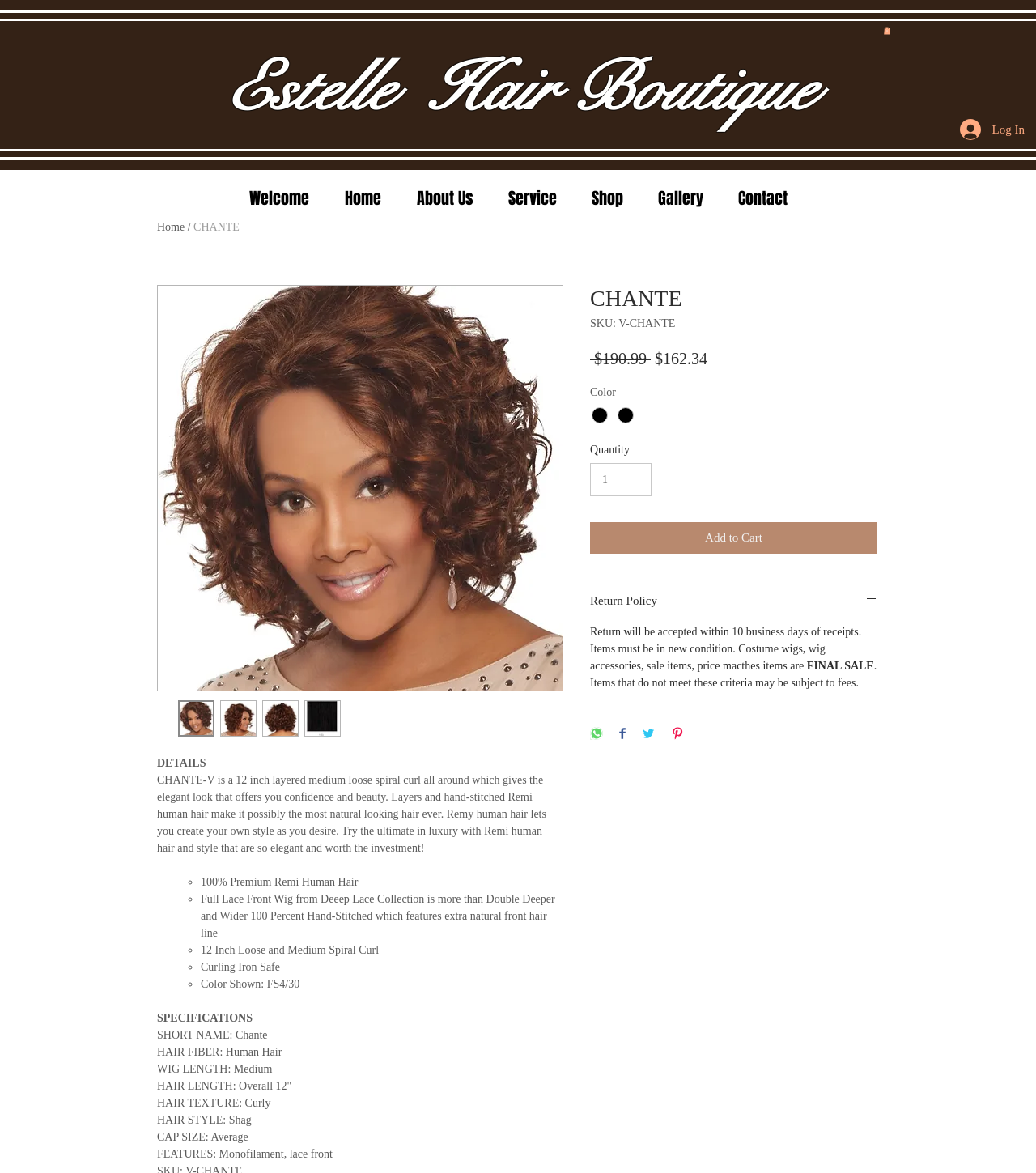Detail the features and information presented on the webpage.

This webpage is about a hair product called CHANTE-V, a 12-inch layered medium loose spiral curl wig. At the top of the page, there is a navigation menu with links to different sections of the website, including "Welcome", "Home", "About Us", "Service", "Shop", "Gallery", and "Contact". 

Below the navigation menu, there is a heading that reads "Estelle Hair Boutique" and a button to log in. On the top right corner, there is a cart icon with a button that says "Cart with 0 items". 

The main content of the page is divided into two sections. On the left side, there is a large image of the CHANTE-V wig, with several smaller thumbnail images below it. On the right side, there is a detailed description of the product, including its features, specifications, and price. The description is organized into sections, with headings such as "DETAILS", "SPECIFICATIONS", and "Return Policy". 

The product description highlights the wig's 100% premium Remi human hair, full lace front, and 12-inch loose and medium spiral curl. It also lists the product's features, including its curling iron safety and monofilament lace front. The price of the wig is $190.99, with a sale price of $162.34. 

Below the product description, there are buttons to add the product to the cart, view the return policy, and share the product on social media platforms such as WhatsApp, Facebook, Twitter, and Pinterest. At the bottom of the page, there are three iframes for Wix Chat.